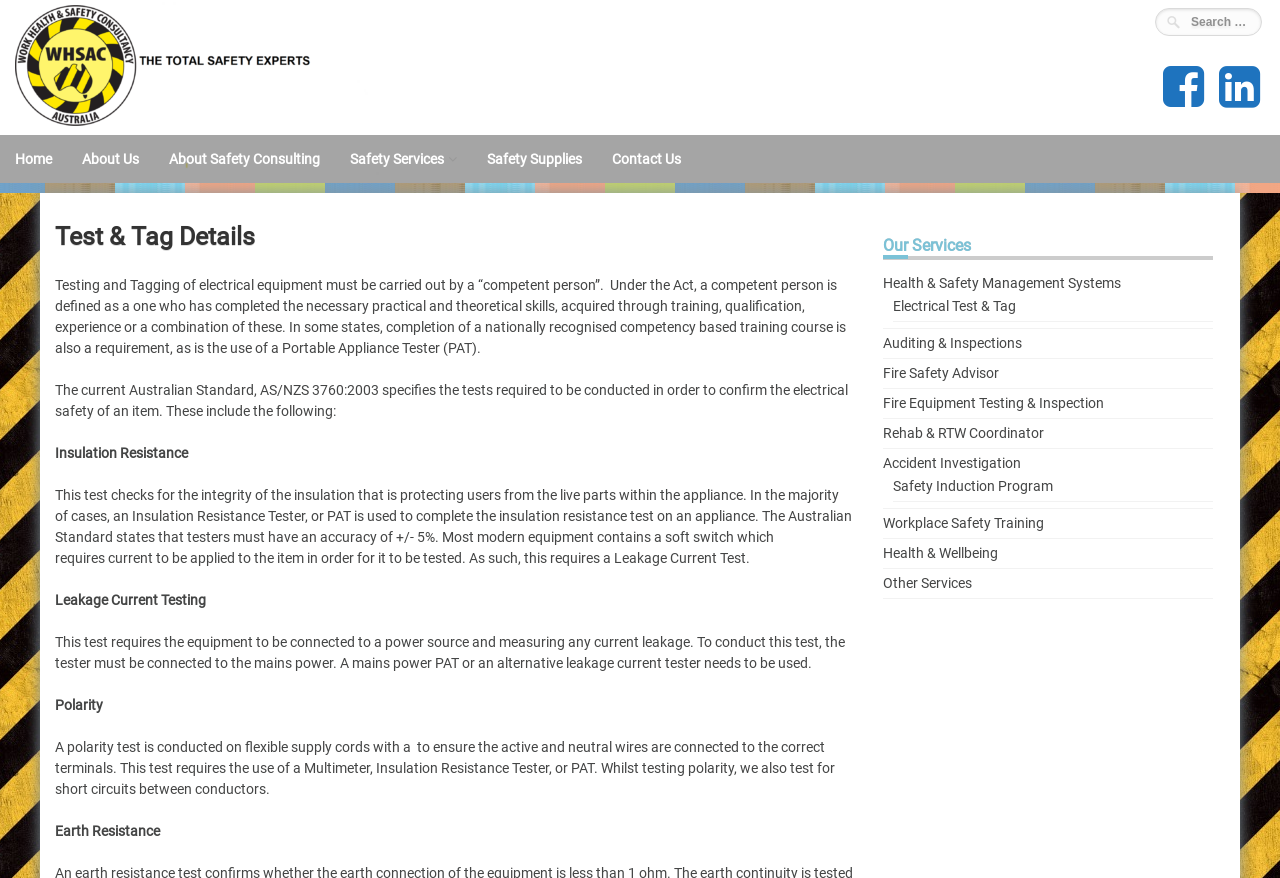Based on the image, provide a detailed response to the question:
What is the purpose of the polarity test?

The polarity test is conducted to ensure that the active and neutral wires are connected to the correct terminals in flexible supply cords. This test is required to be conducted to confirm the electrical safety of an item, as specified in the Australian Standard, AS/NZS 3760:2003.